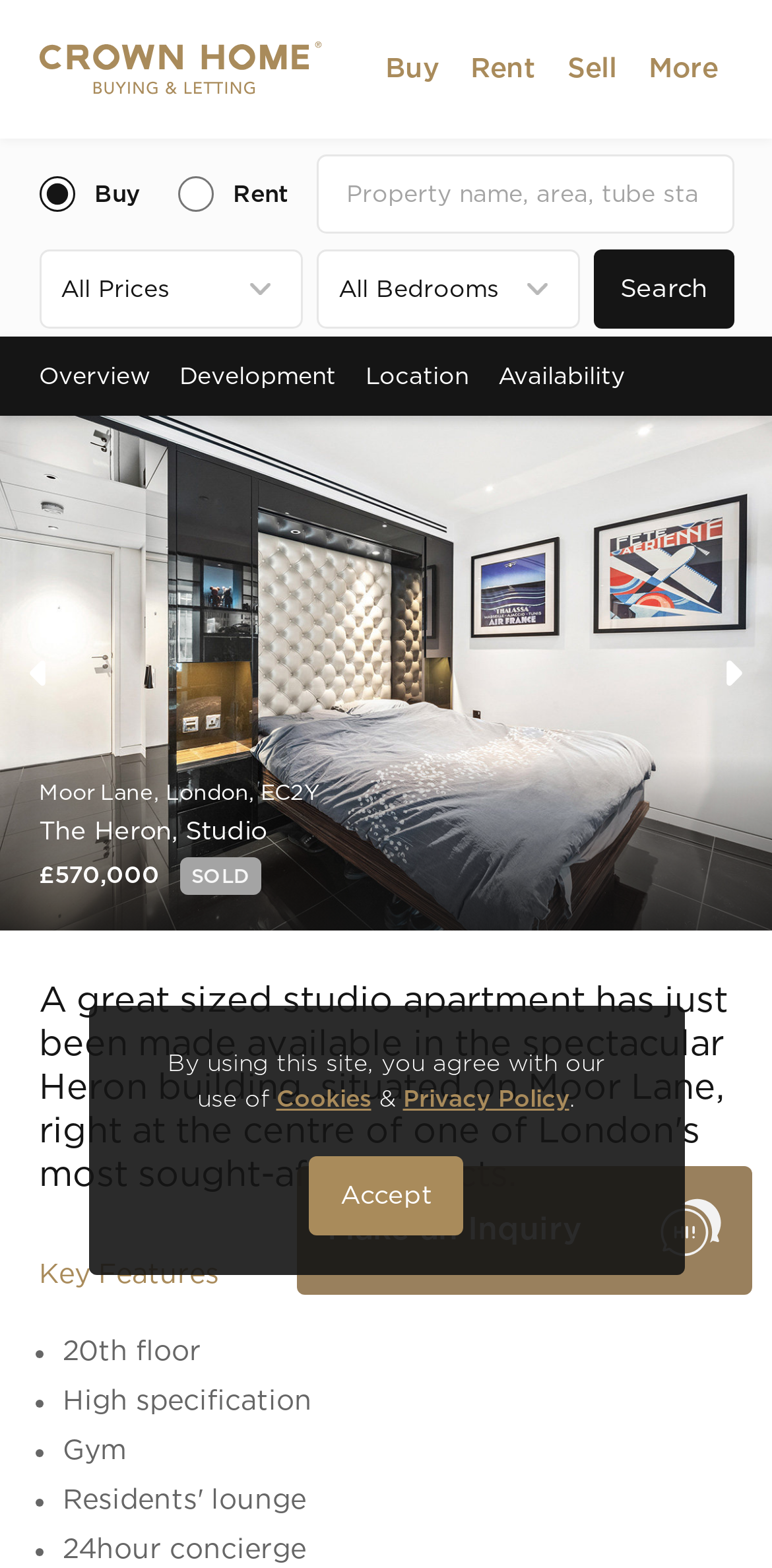Respond with a single word or phrase:
What is the purpose of the 'Buy' button?

To buy a property